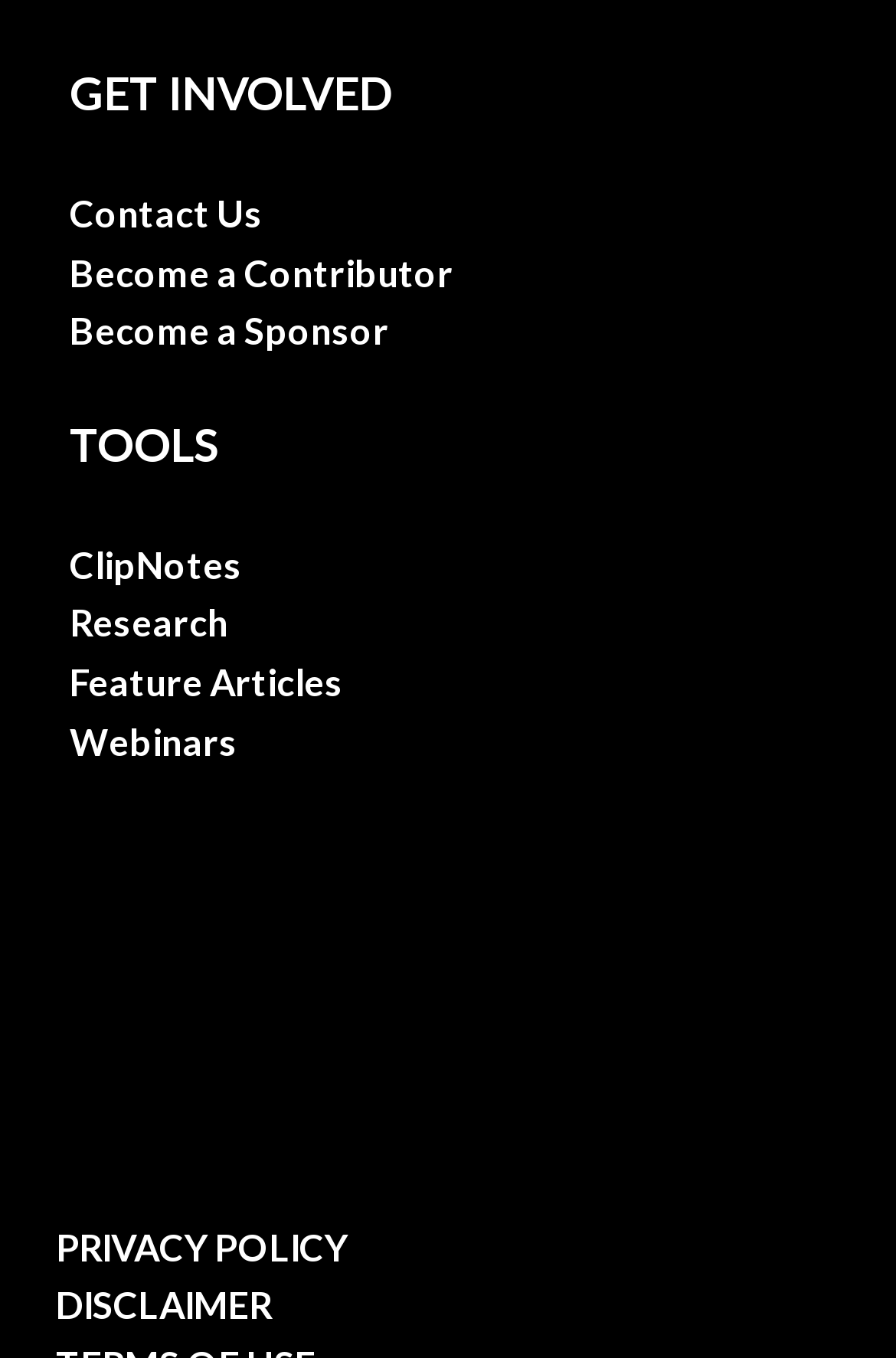Locate the bounding box coordinates of the item that should be clicked to fulfill the instruction: "Go to the homepage".

None